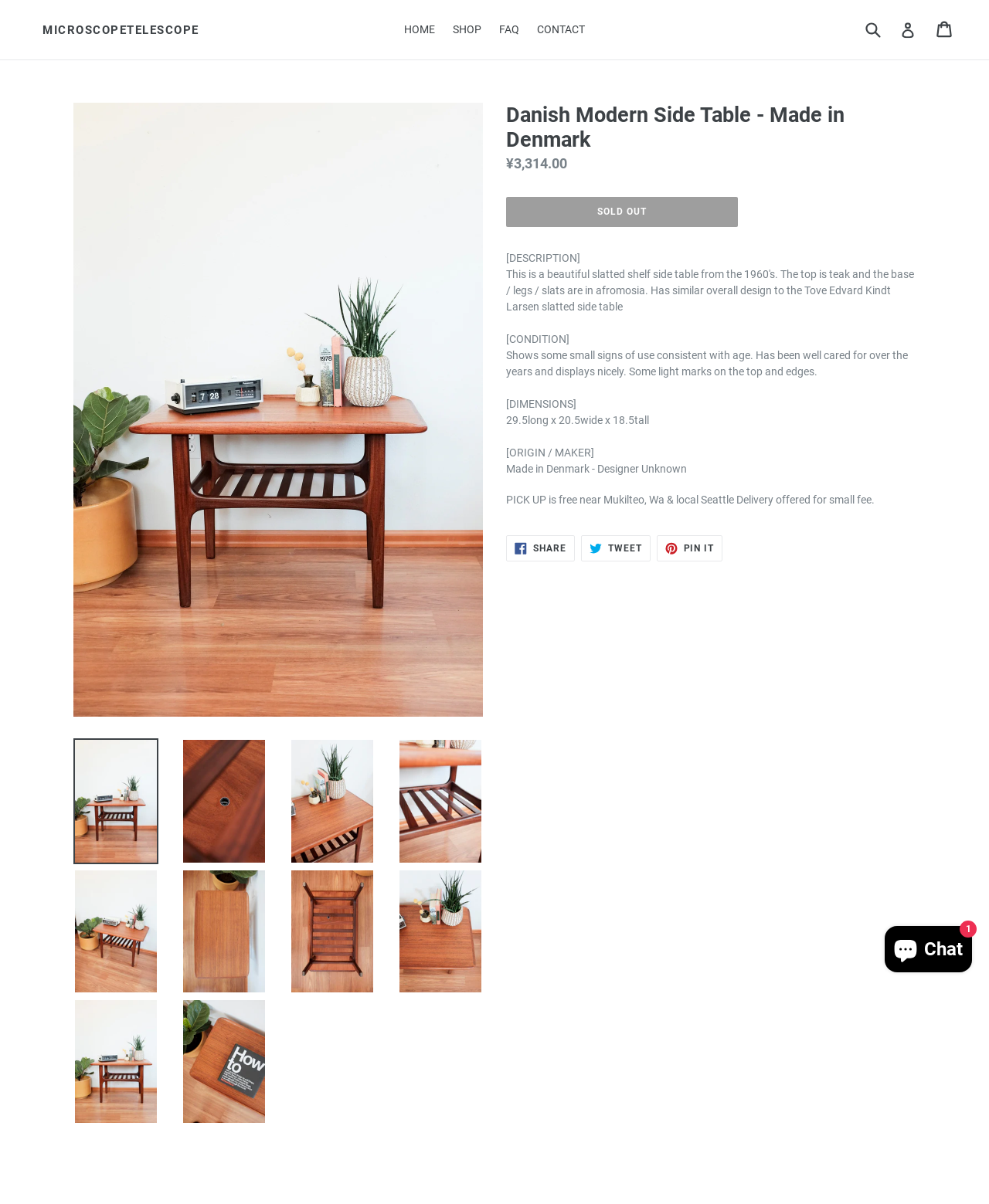Identify the bounding box coordinates for the UI element described as: "Pin it Pin on Pinterest". The coordinates should be provided as four floats between 0 and 1: [left, top, right, bottom].

[0.664, 0.445, 0.731, 0.466]